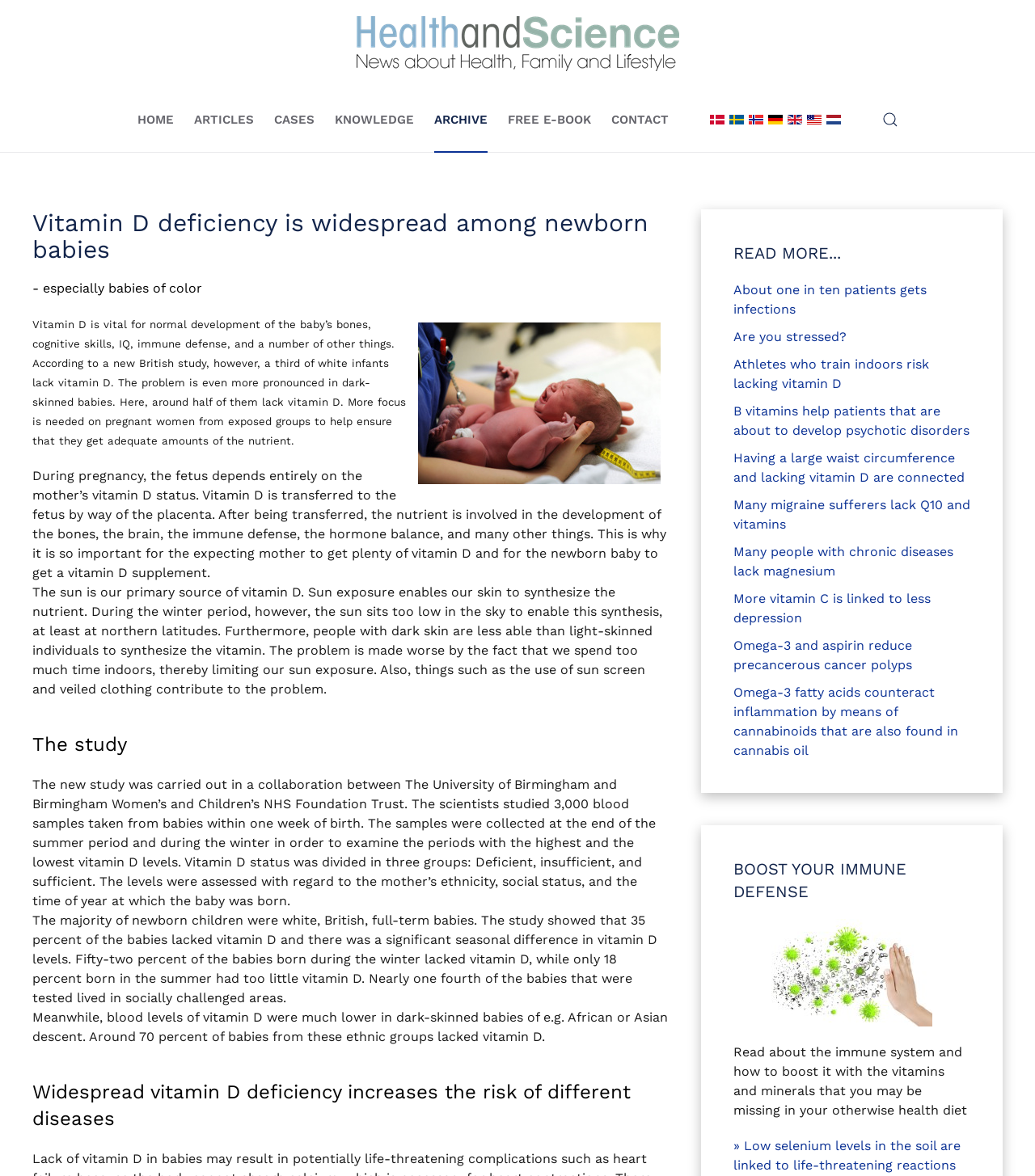Use a single word or phrase to answer this question: 
What is the purpose of the 'BOOST YOUR IMMUNE DEFENSE' section?

To provide information on immune system